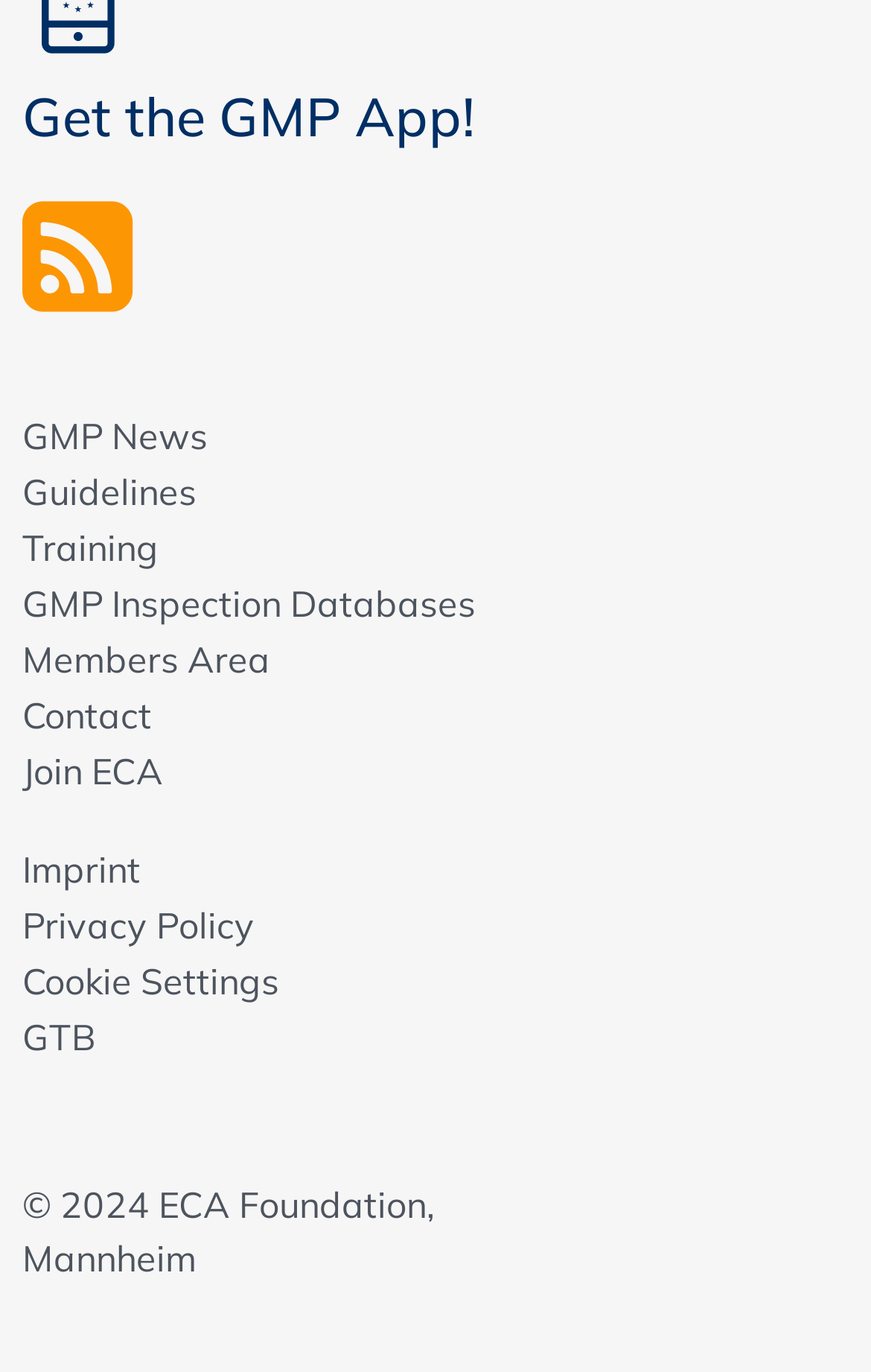Extract the bounding box coordinates of the UI element described by: "GMP Inspection Databases". The coordinates should include four float numbers ranging from 0 to 1, e.g., [left, top, right, bottom].

[0.026, 0.42, 0.546, 0.459]